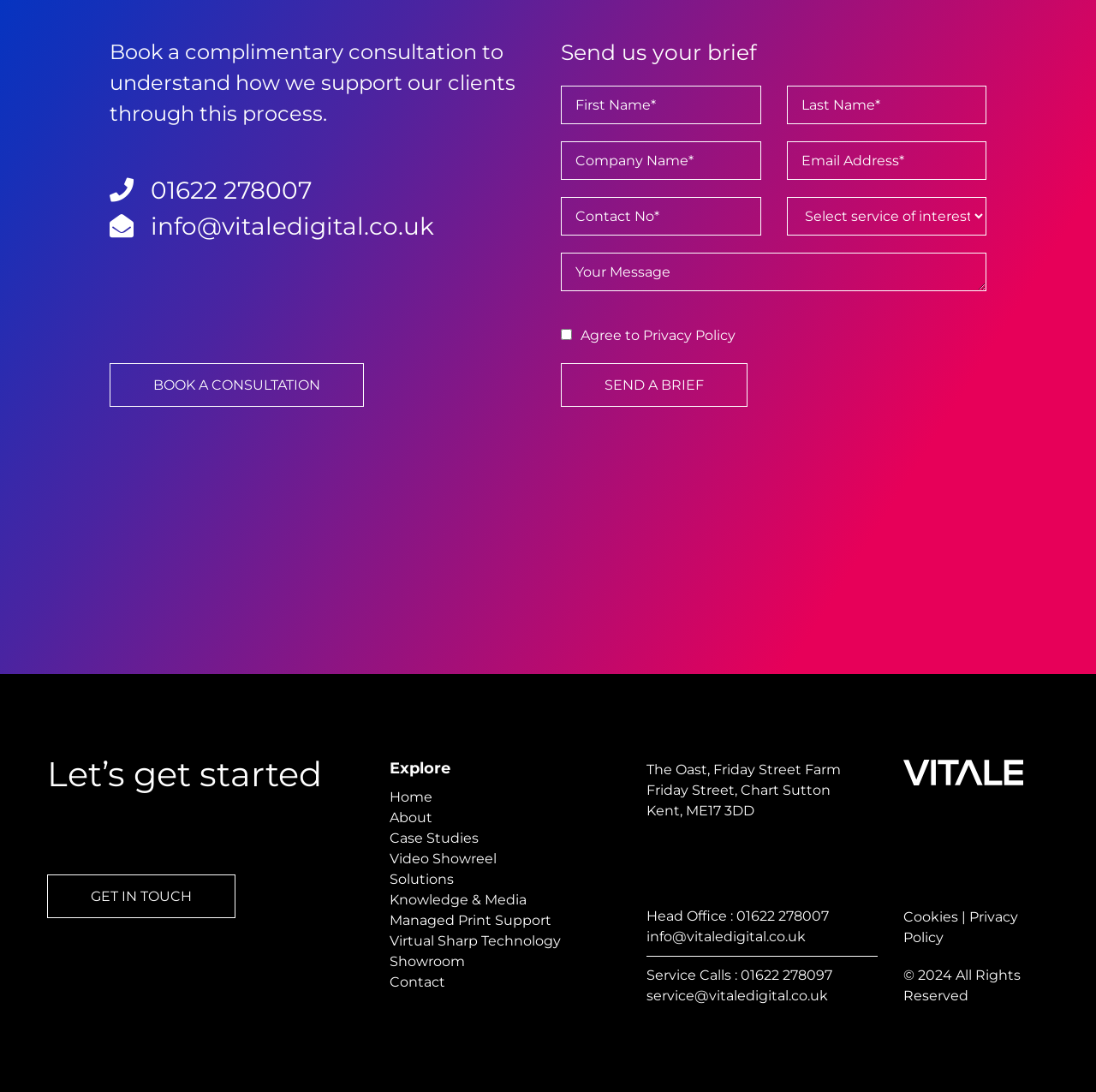Identify the bounding box for the UI element specified in this description: "Home". The coordinates must be four float numbers between 0 and 1, formatted as [left, top, right, bottom].

[0.355, 0.722, 0.395, 0.737]